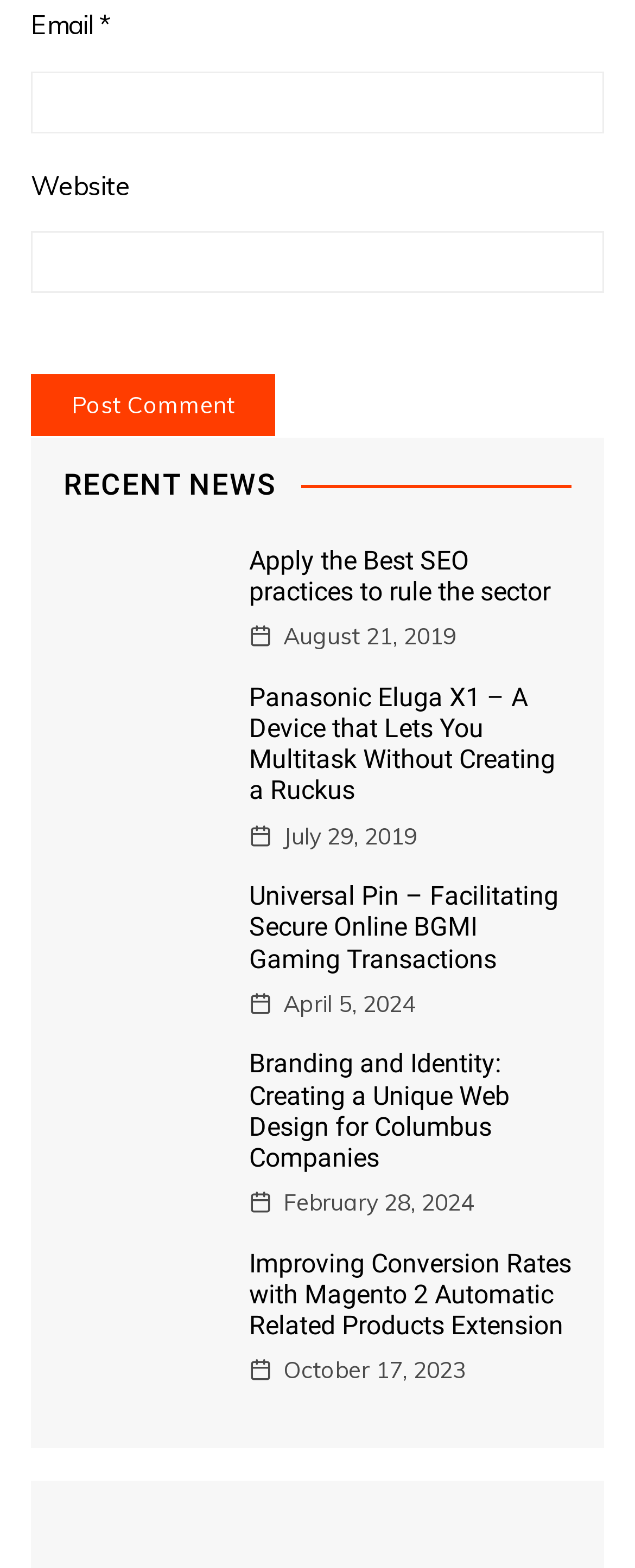Respond with a single word or phrase to the following question:
What is the date of the last news article?

October 17, 2023